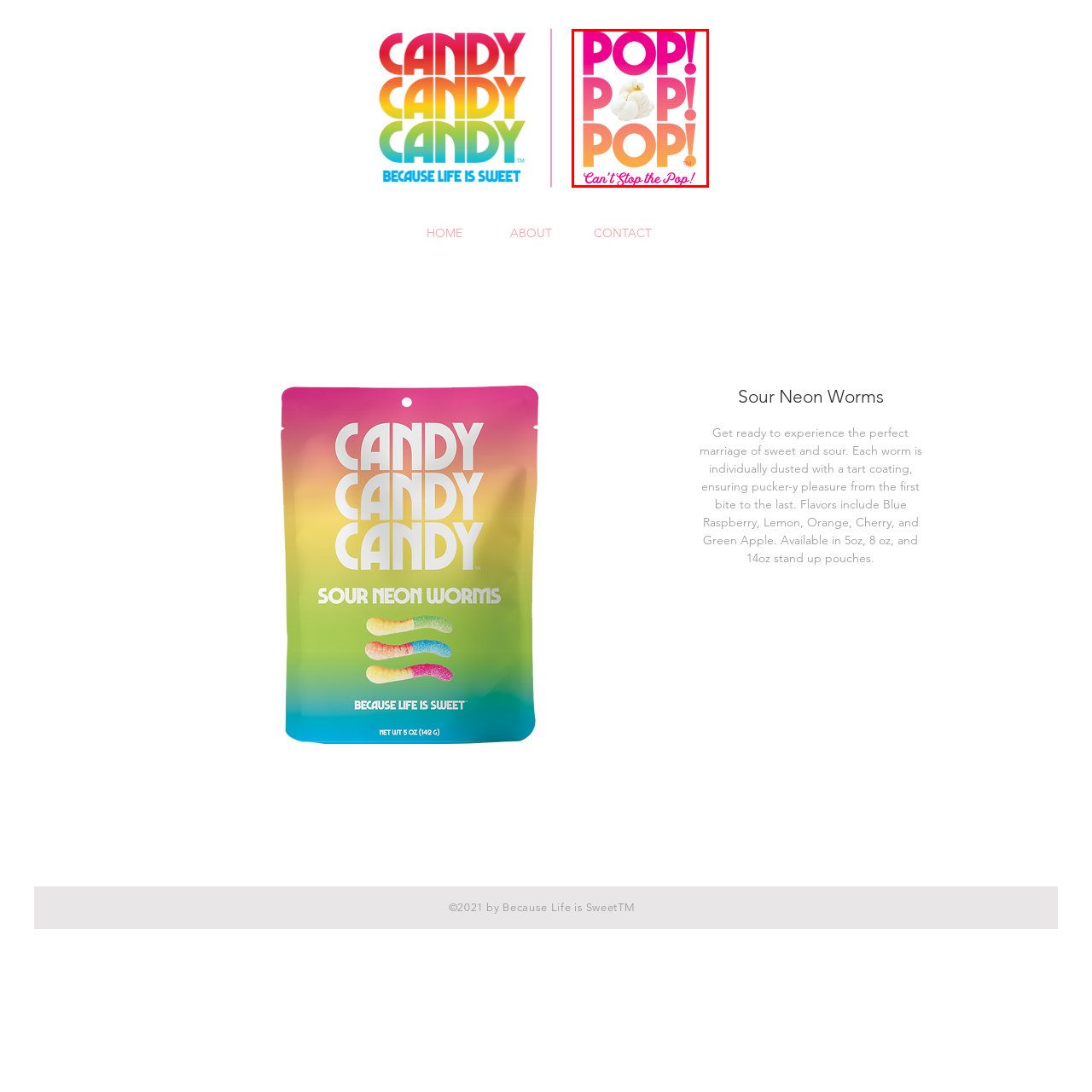Elaborate on the image enclosed by the red box with a detailed description.

The image features a vibrant and playful design that emphasizes the word "POP!" in bold, gradient-colored typography, transitioning from a bright pink to a warm orange. At the center of the text, a fluffy piece of popcorn adds a fun, whimsical touch, embodying the theme of lighthearted enjoyment. Below the text, the phrase "Can't Stop the Pop!" is elegantly scripted in a lower font, reinforcing the message of indulgence and flavor. This striking imagery invites viewers to engage with the product, aligning with a joyful, snack-centric branding approach, likely appealing to those with a sweet tooth or a love for fun treats.